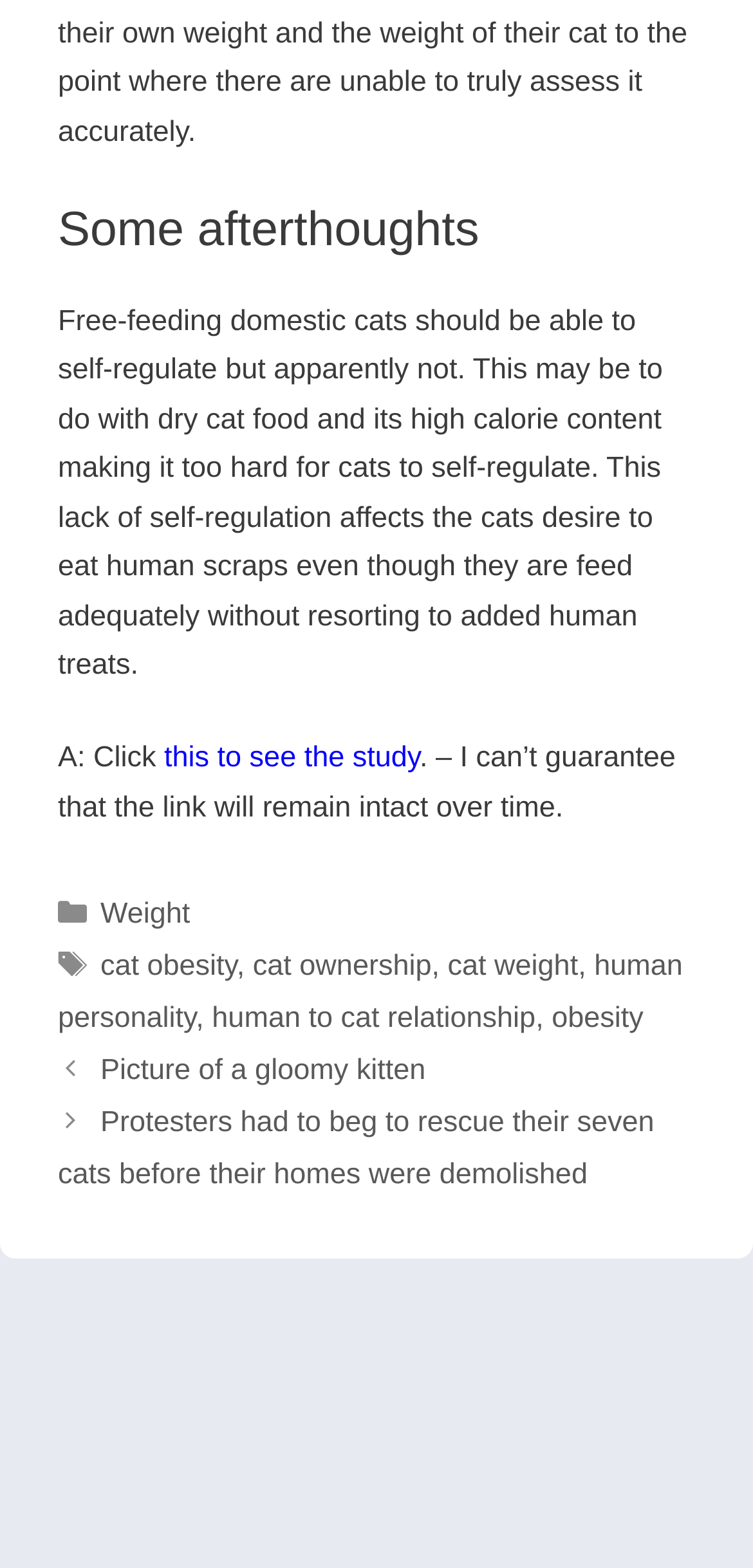Find the bounding box coordinates of the clickable region needed to perform the following instruction: "Go to Posts". The coordinates should be provided as four float numbers between 0 and 1, i.e., [left, top, right, bottom].

[0.077, 0.665, 0.923, 0.765]